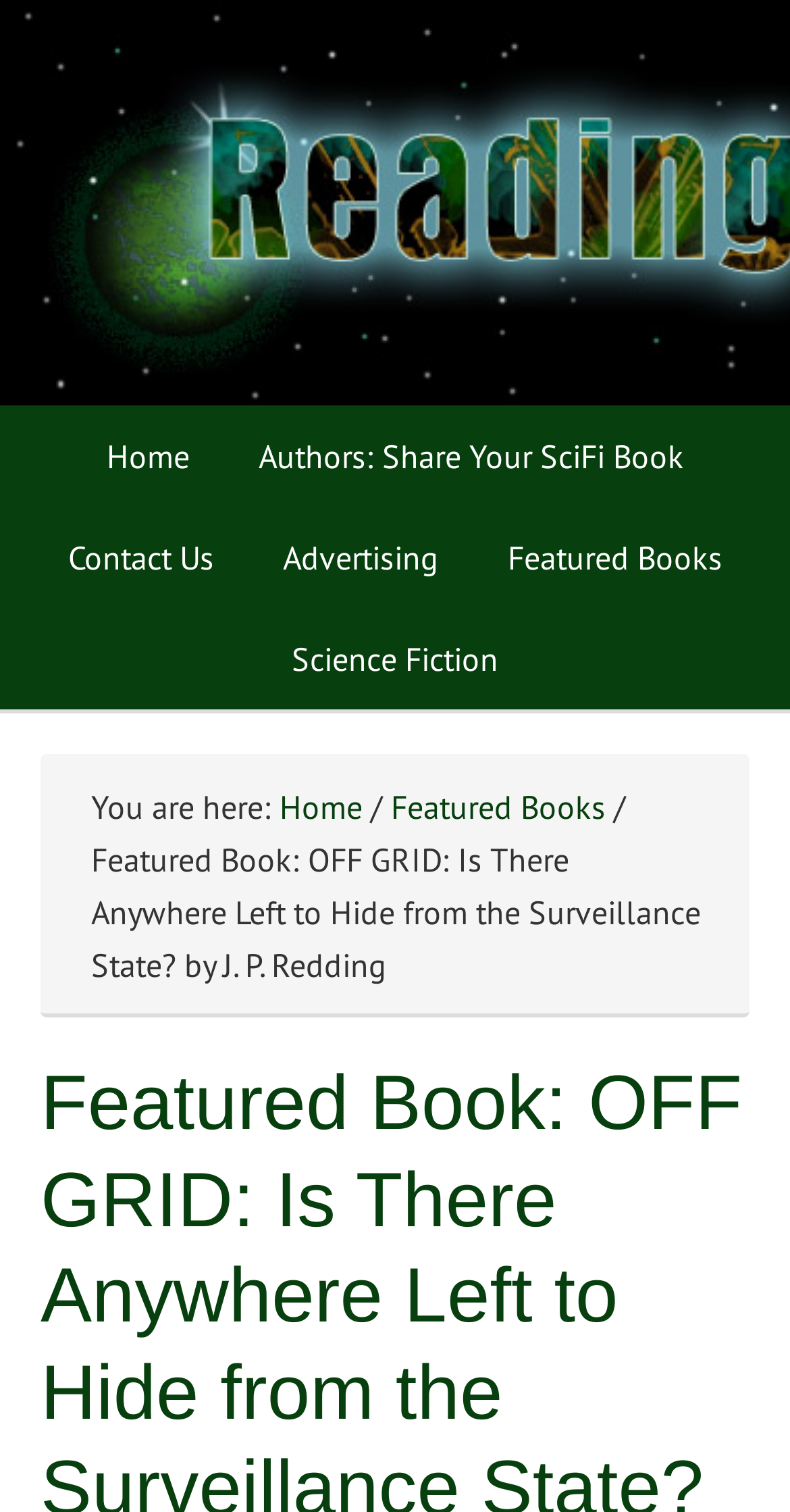How many main navigation links are there?
Answer the question with a single word or phrase, referring to the image.

5